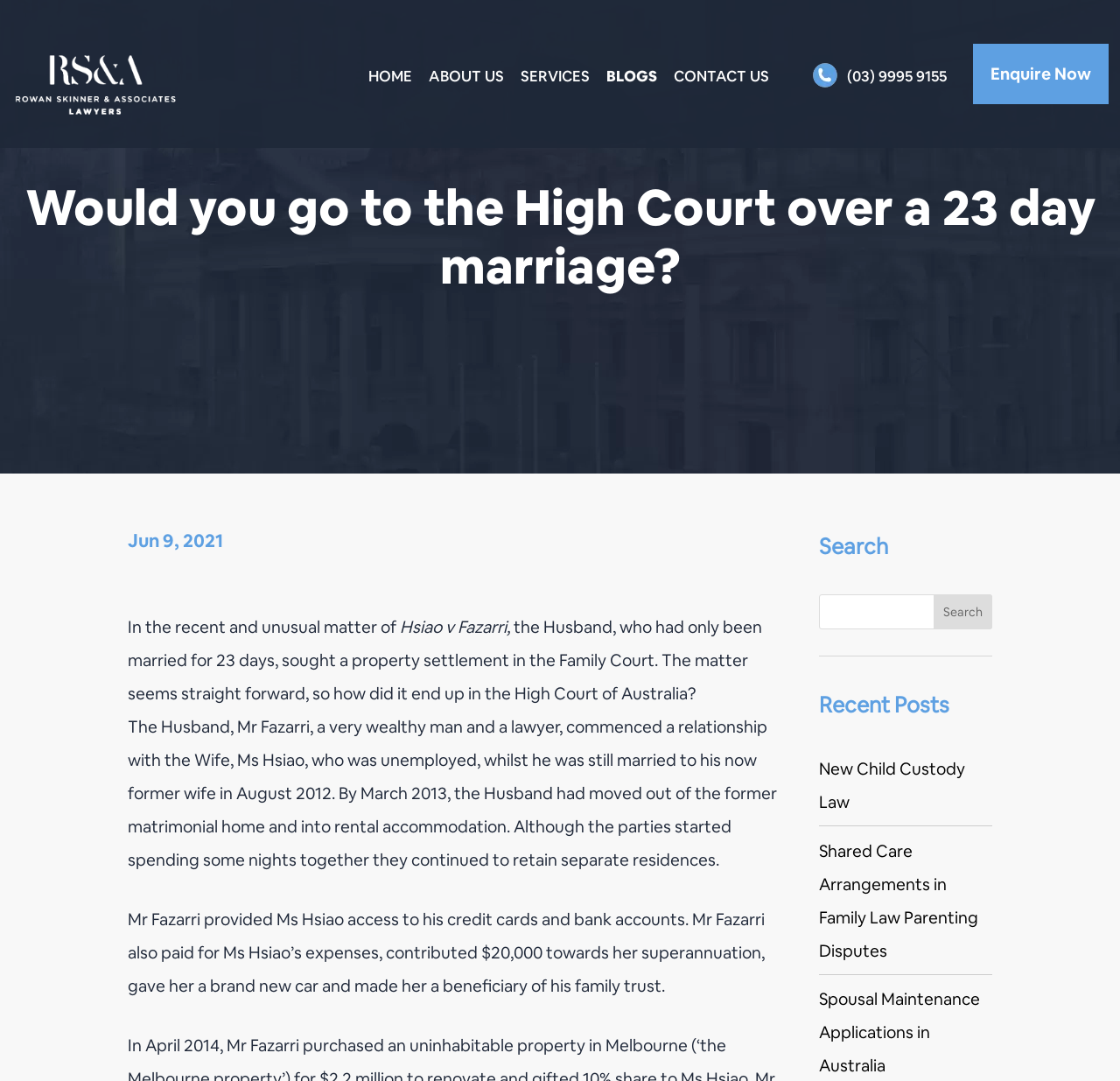Specify the bounding box coordinates of the element's region that should be clicked to achieve the following instruction: "Visit the 'HOME' page". The bounding box coordinates consist of four float numbers between 0 and 1, in the format [left, top, right, bottom].

[0.329, 0.065, 0.368, 0.092]